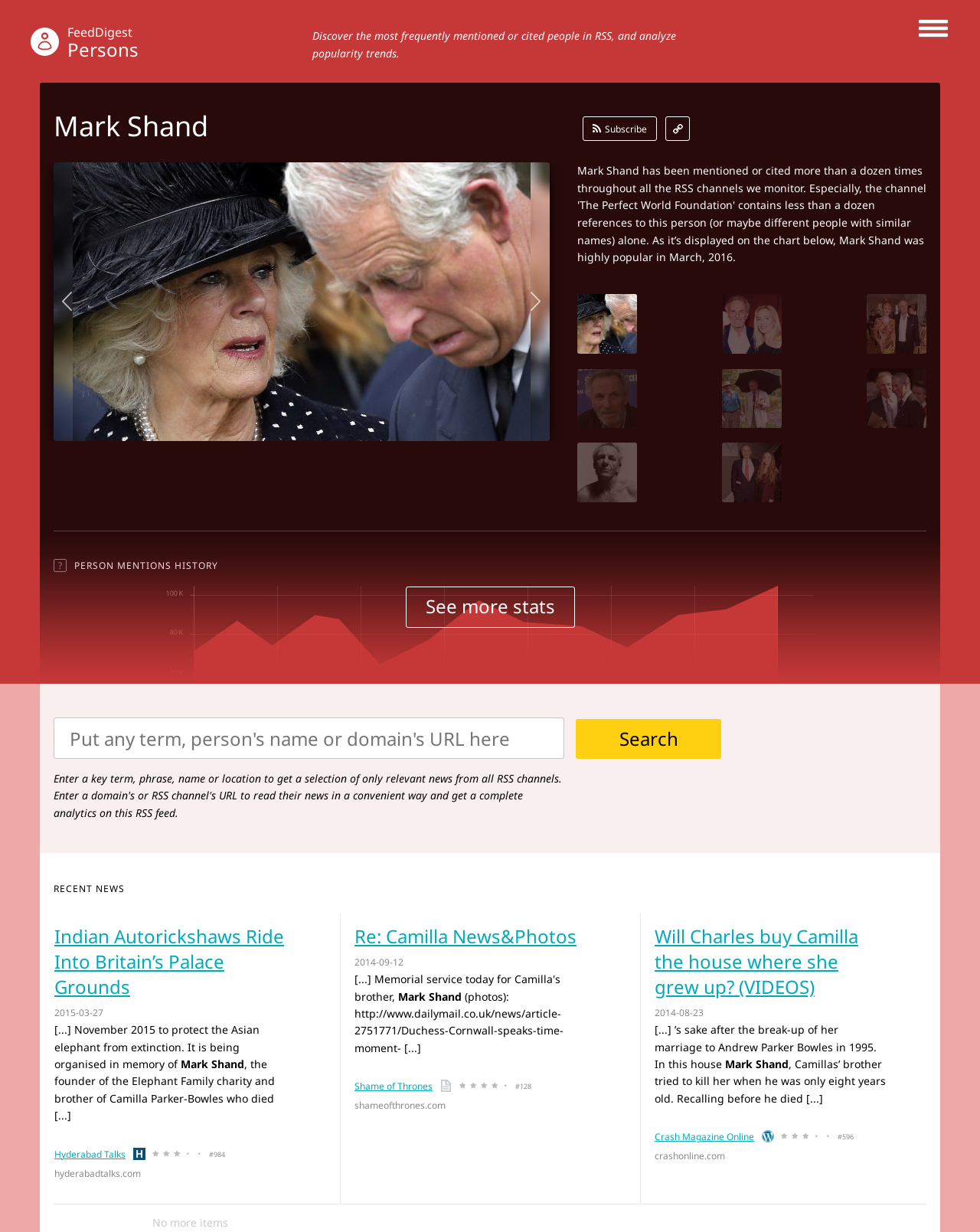Please find the bounding box coordinates of the element's region to be clicked to carry out this instruction: "Read news about Mark Shand".

[0.055, 0.75, 0.291, 0.811]